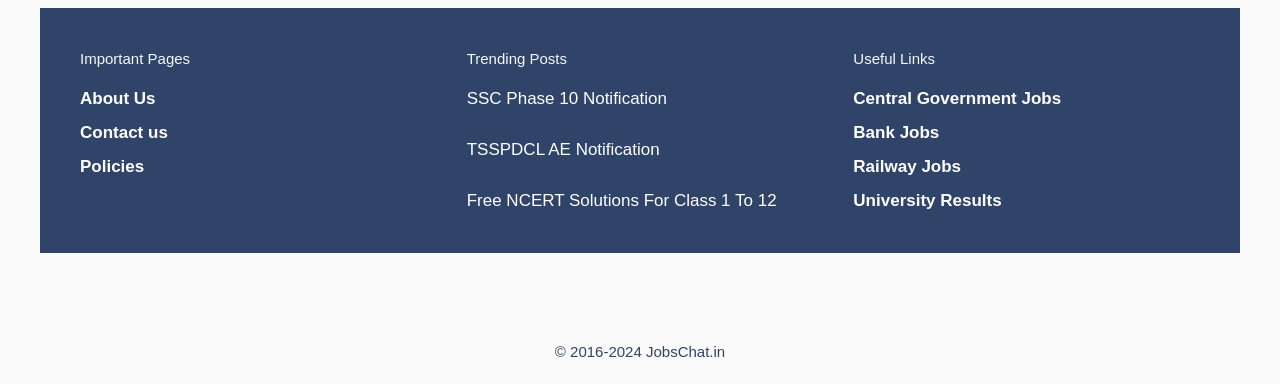Find the bounding box coordinates of the element's region that should be clicked in order to follow the given instruction: "Read SSC Phase 10 Notification". The coordinates should consist of four float numbers between 0 and 1, i.e., [left, top, right, bottom].

[0.365, 0.231, 0.521, 0.281]